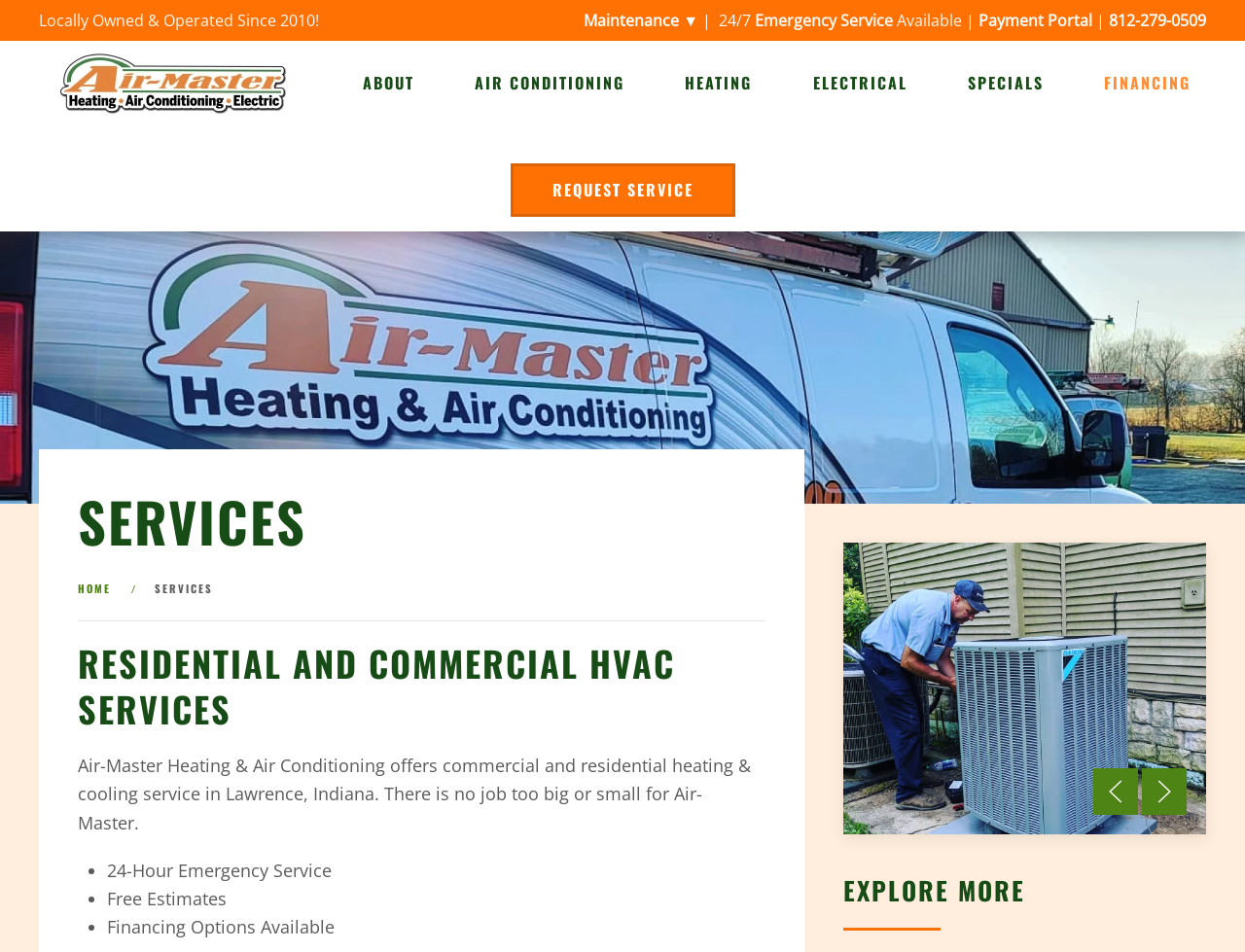Please identify the bounding box coordinates of the element I need to click to follow this instruction: "Click the 'SPECIALS' link".

[0.777, 0.046, 0.838, 0.128]